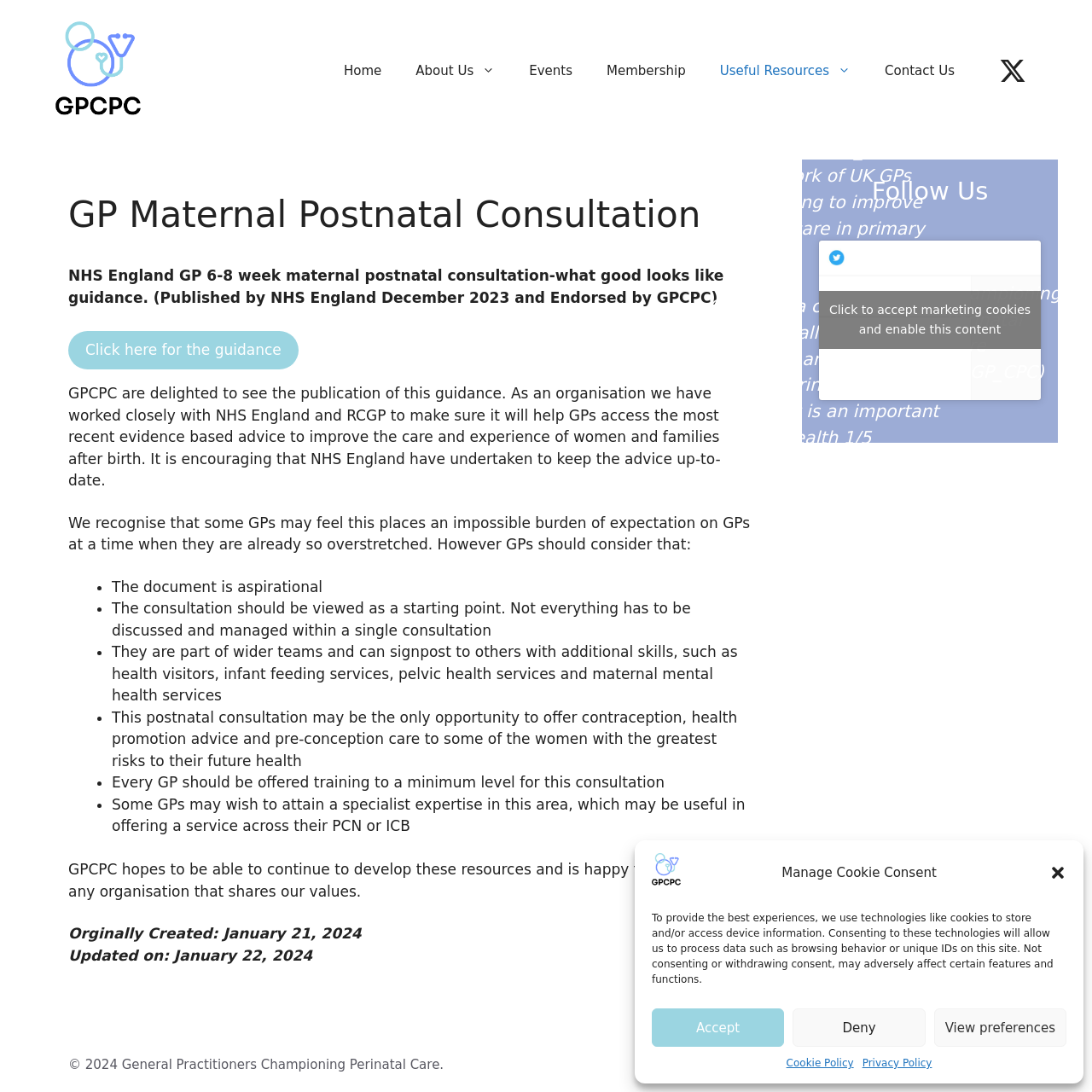Who endorsed the guidance?
Give a thorough and detailed response to the question.

The guidance on GP Maternal Postnatal Consultation was endorsed by the General Practitioners Championing Perinatal Care (GPCPC), an organization that works to improve perinatal care in primary care.